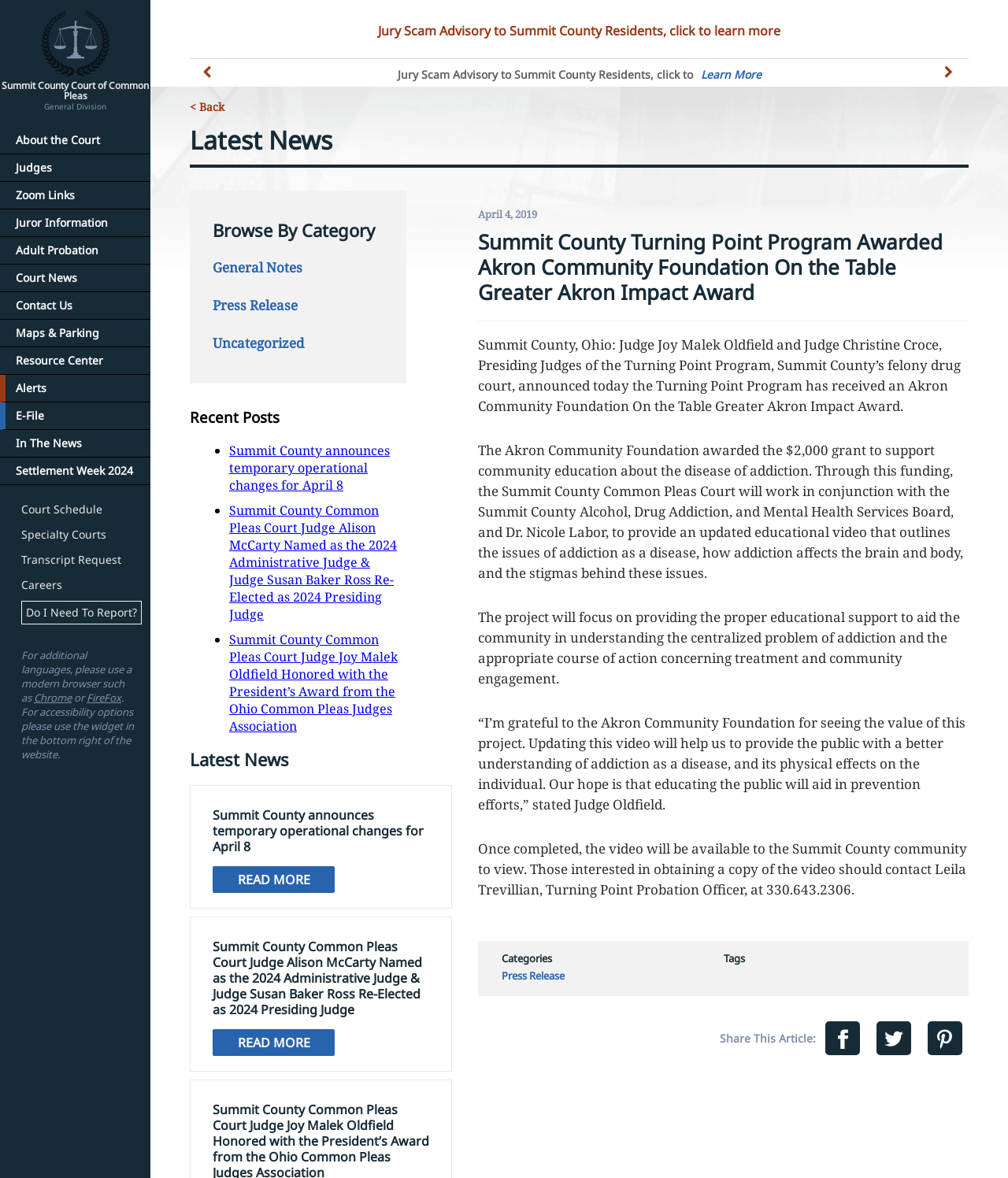Provide the bounding box coordinates of the UI element that matches the description: "Do I Need To Report?".

[0.021, 0.51, 0.141, 0.53]